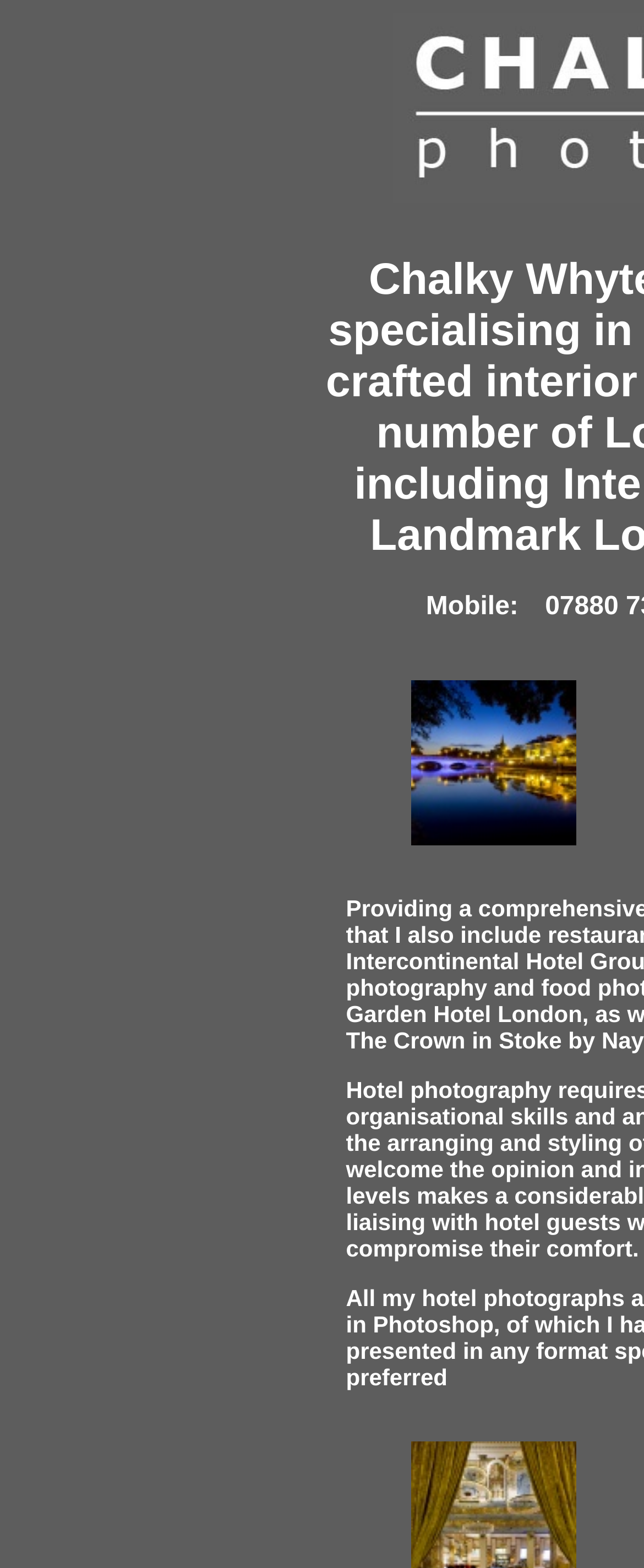Identify the bounding box of the UI component described as: "replica watch".

[0.537, 0.931, 0.657, 0.968]